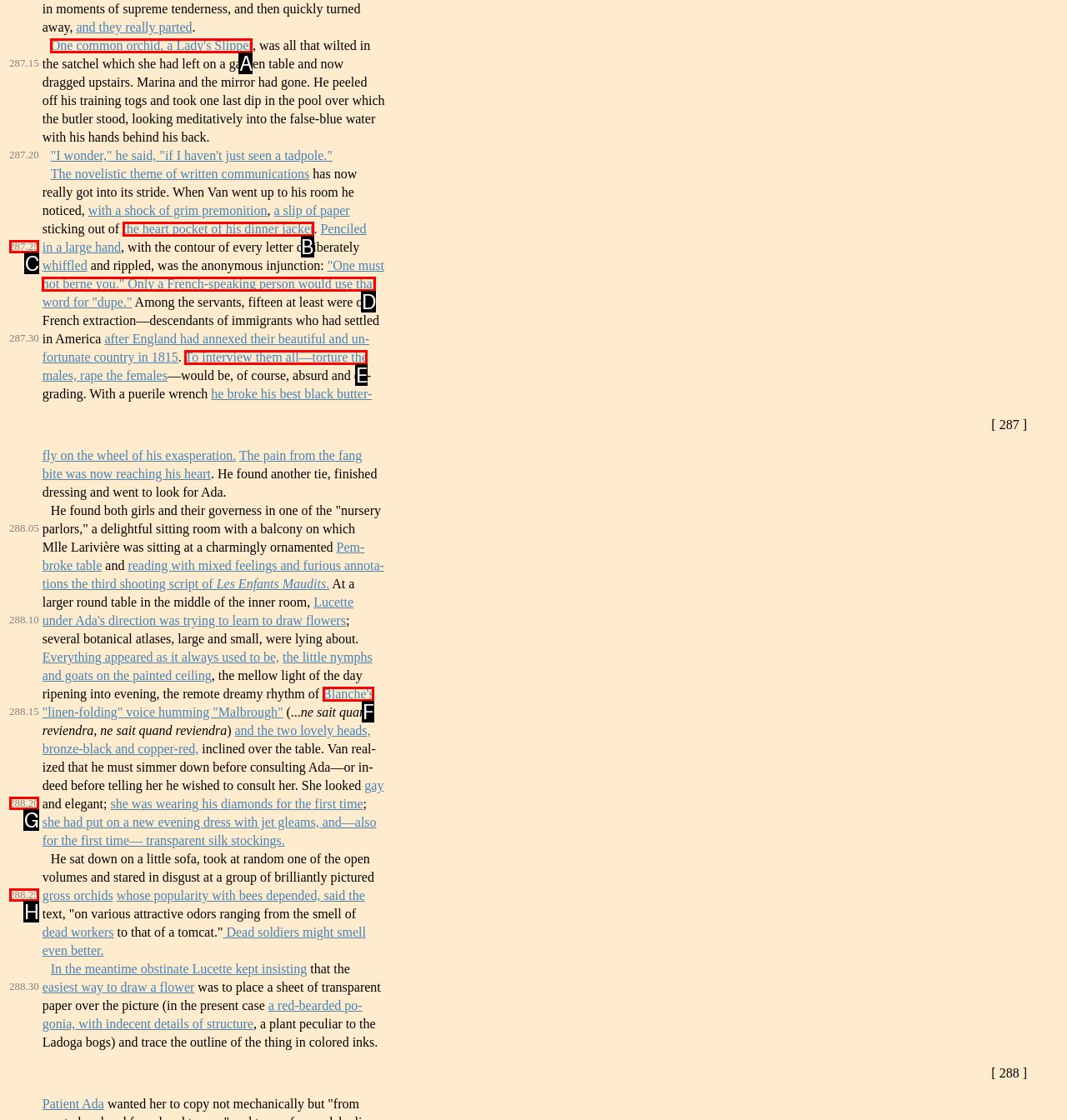Pinpoint the HTML element that fits the description: To interview them all—torture the
Answer by providing the letter of the correct option.

E